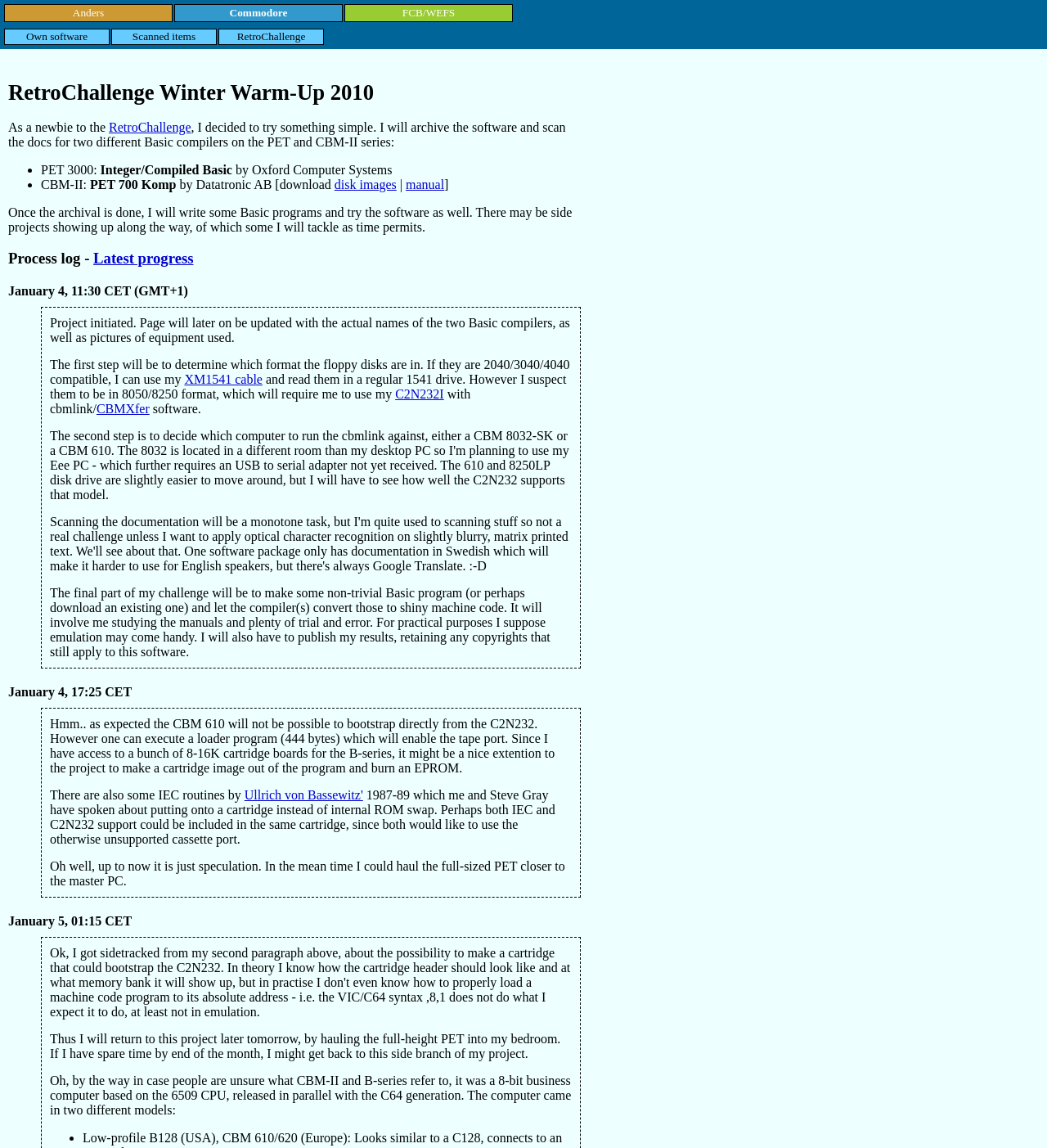Locate the bounding box coordinates of the clickable part needed for the task: "Click on 'disk images' link".

[0.319, 0.154, 0.379, 0.167]